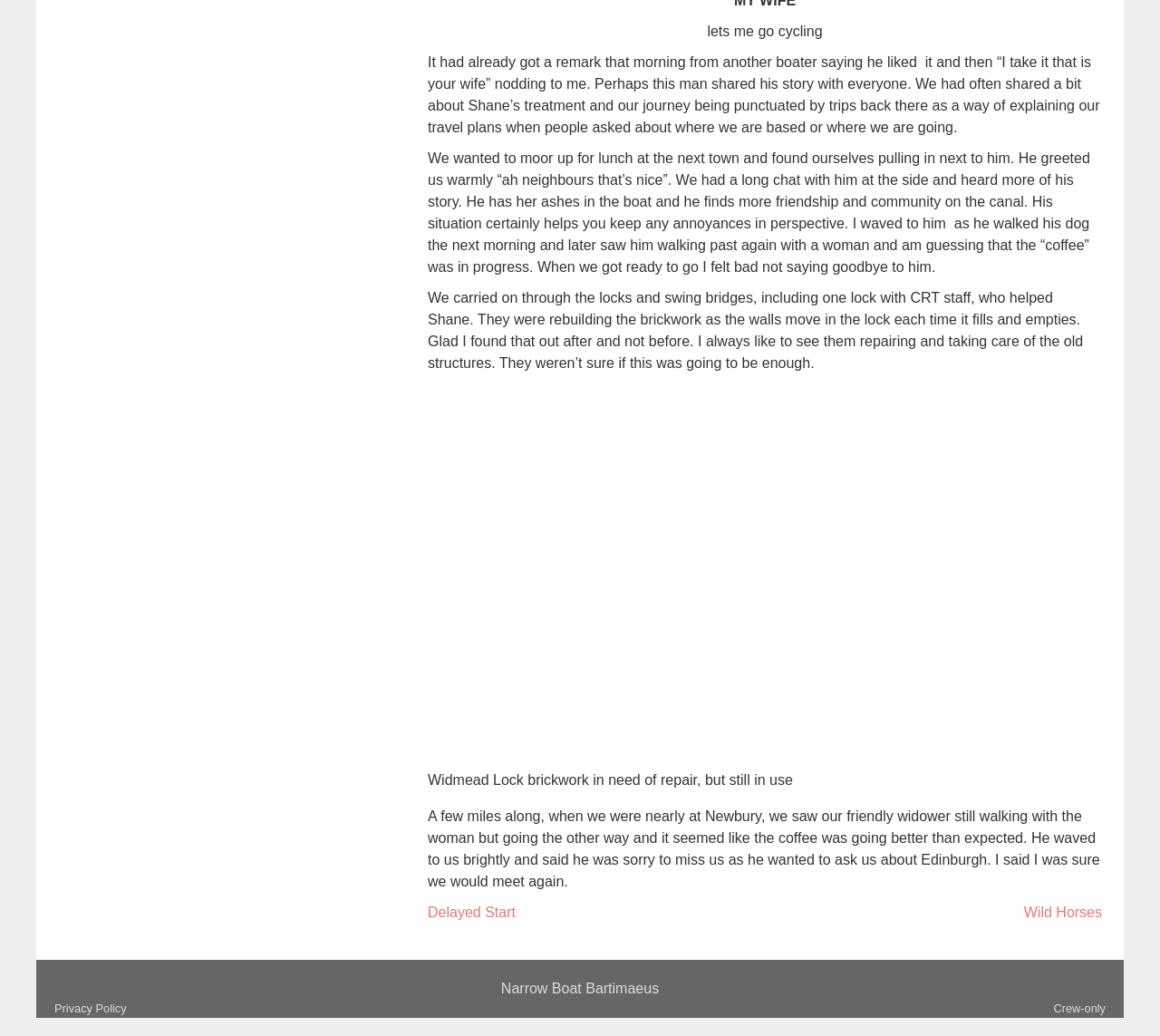What is the topic of the story?
Utilize the information in the image to give a detailed answer to the question.

The story appears to be about the author's experience of cycling and boating, as mentioned in the first sentence 'lets me go cycling' and the subsequent paragraphs describing their journey on the canal.